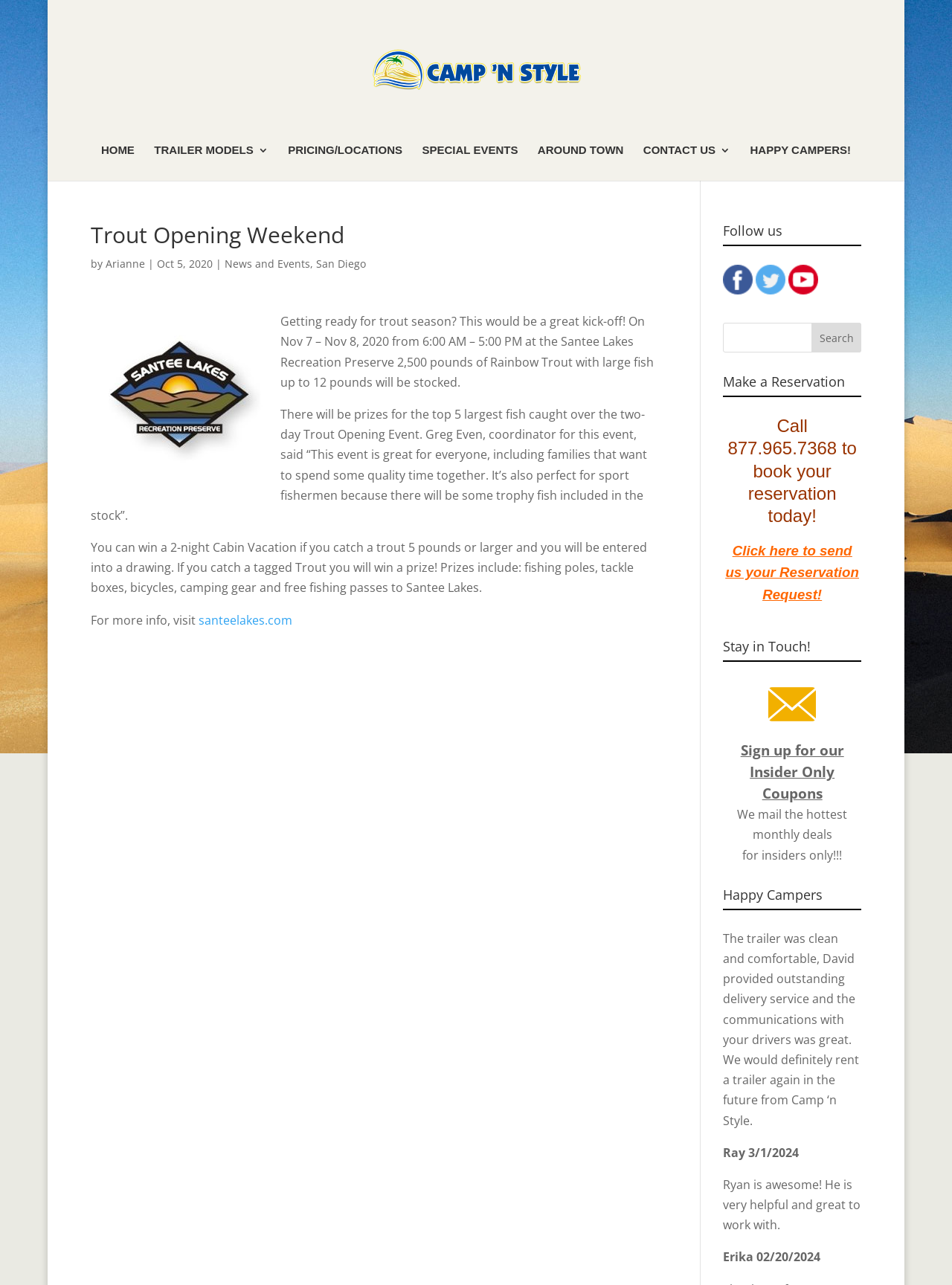Determine the title of the webpage and give its text content.

Trout Opening Weekend